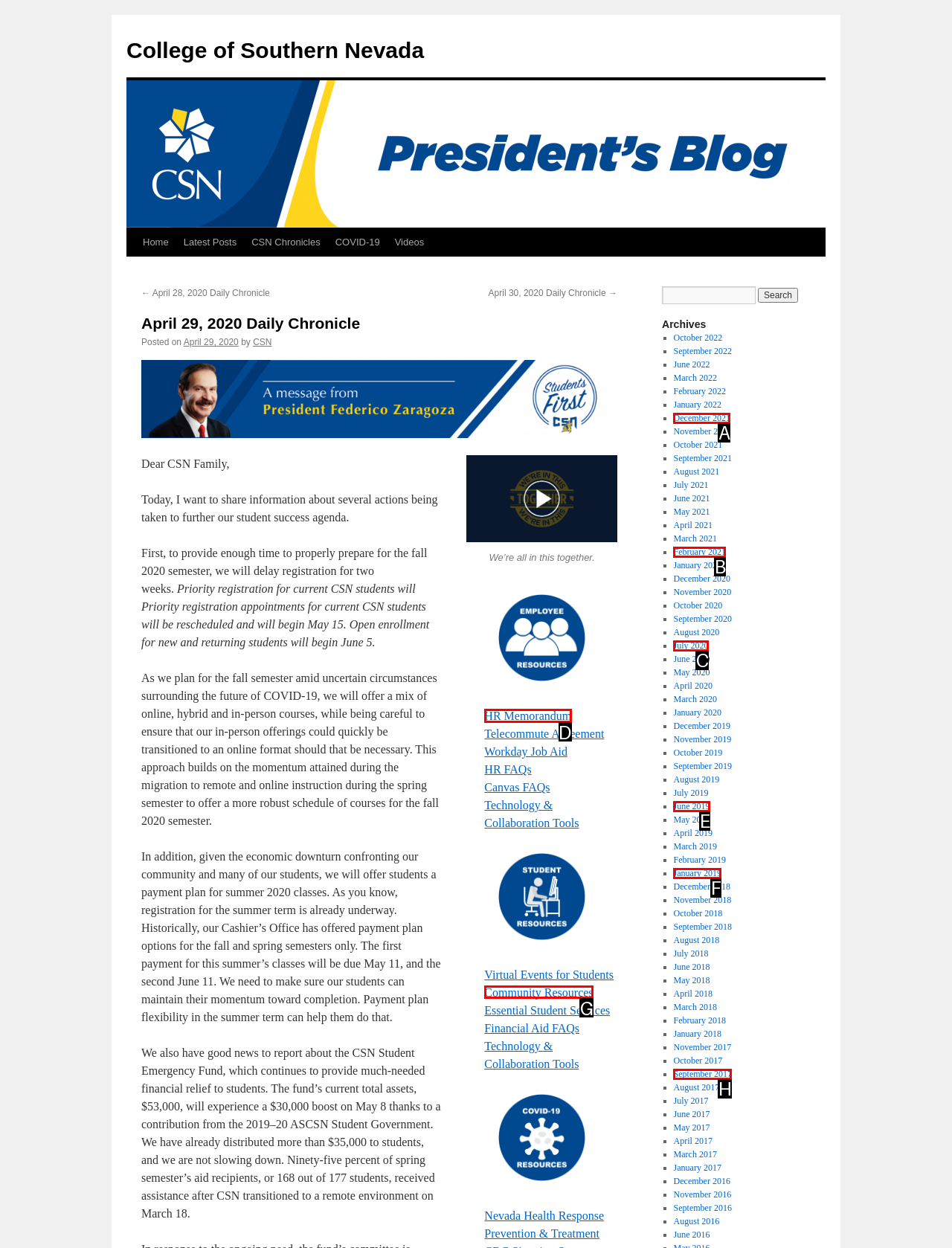Tell me which element should be clicked to achieve the following objective: Click on the 'HR Memorandum' link
Reply with the letter of the correct option from the displayed choices.

D